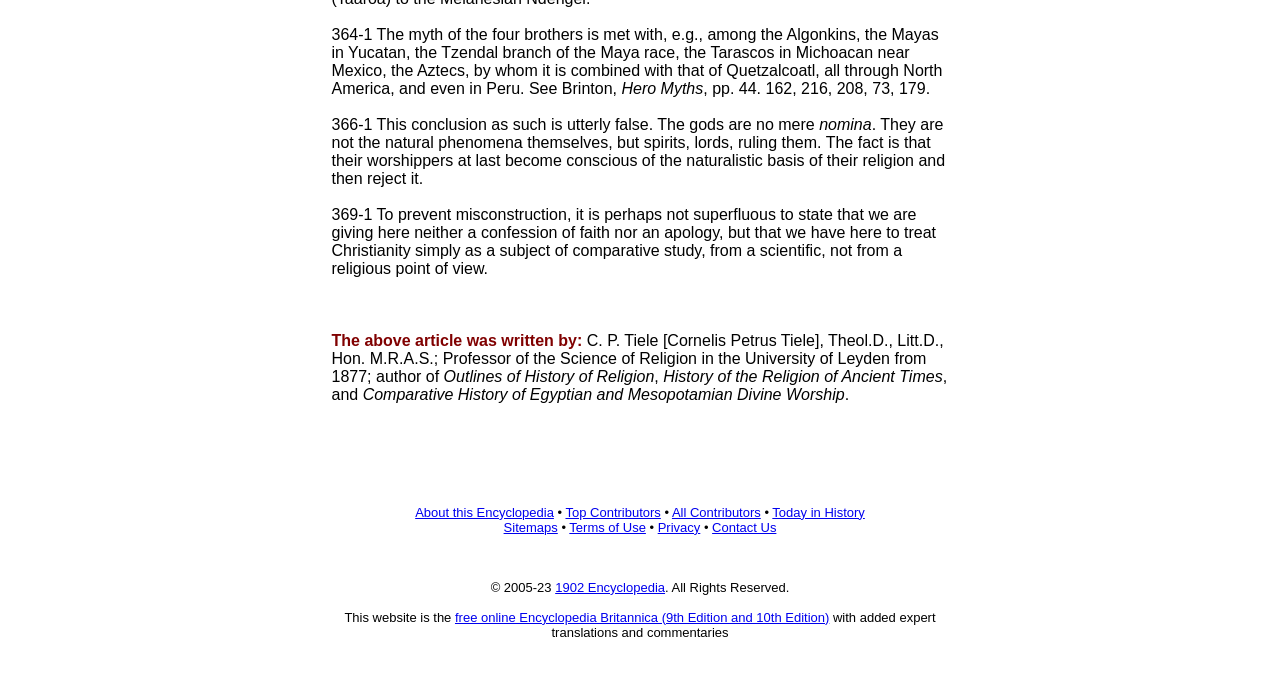What is the title of the book written by the author?
Give a detailed response to the question by analyzing the screenshot.

The title of the book is mentioned in the text as 'Outlines of History of Religion', which is one of the books written by the author C. P. Tiele.